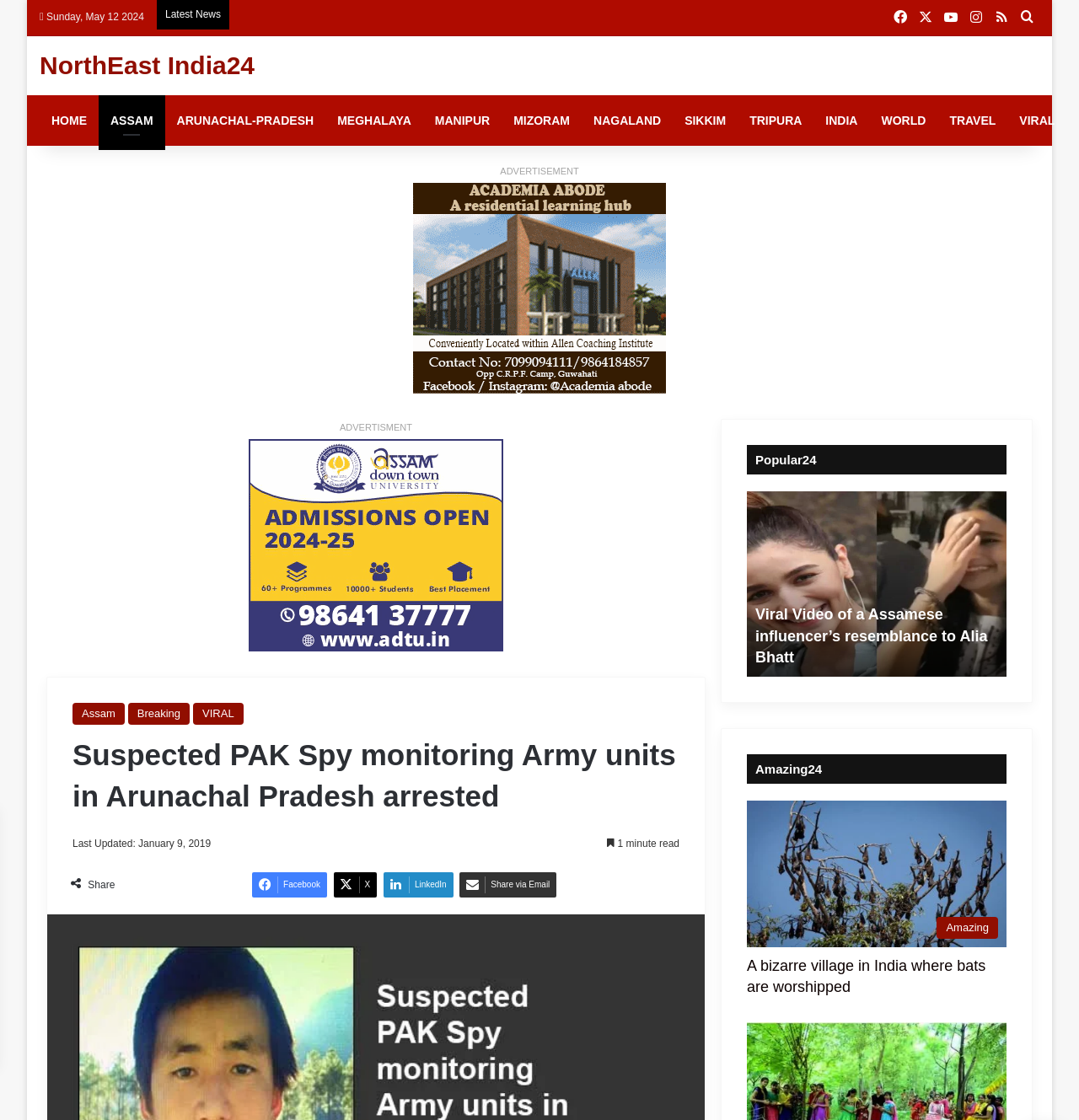Please determine the bounding box coordinates of the element's region to click in order to carry out the following instruction: "Share the article on Facebook". The coordinates should be four float numbers between 0 and 1, i.e., [left, top, right, bottom].

[0.234, 0.779, 0.303, 0.801]